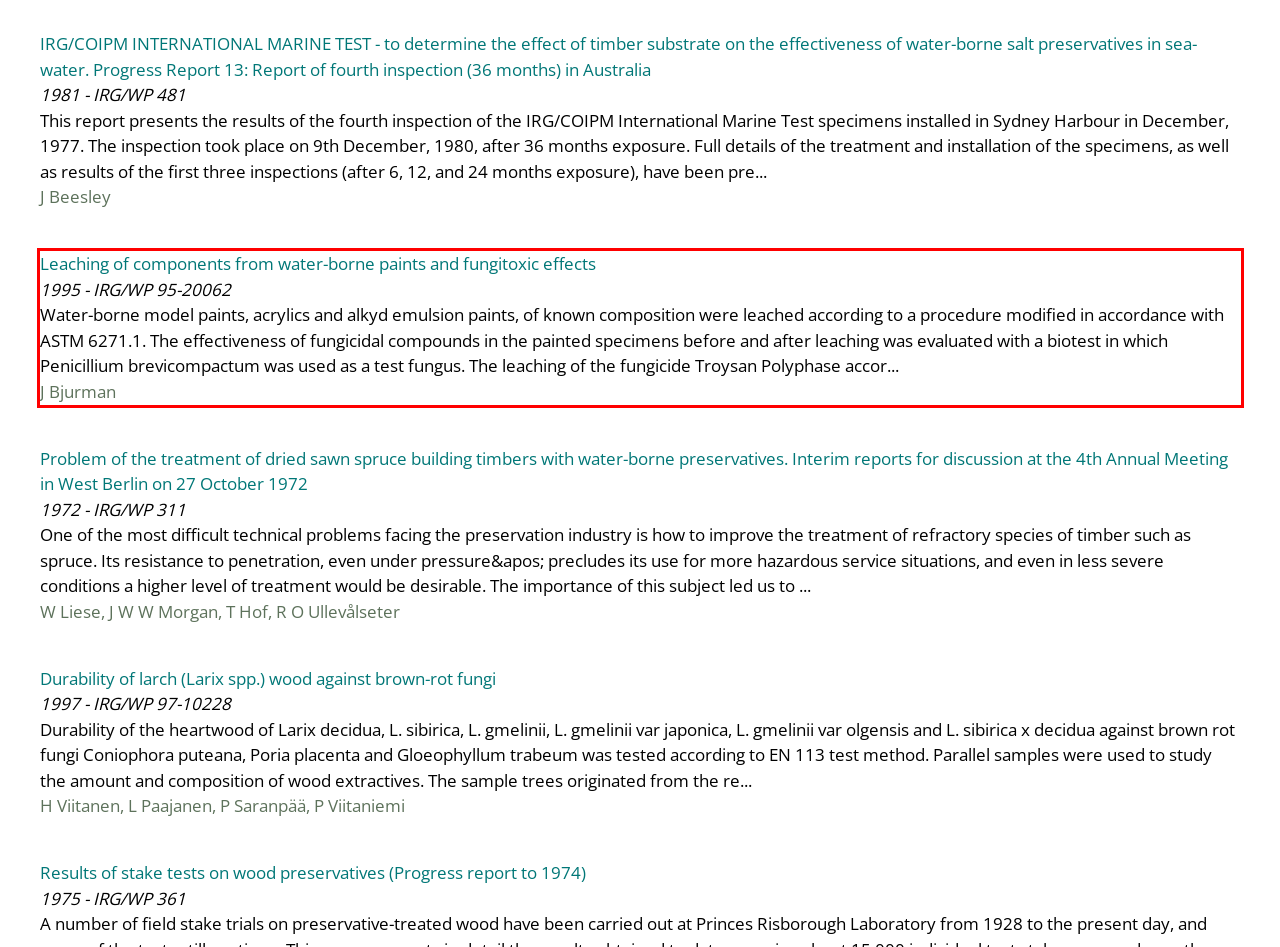Please analyze the screenshot of a webpage and extract the text content within the red bounding box using OCR.

Leaching of components from water-borne paints and fungitoxic effects 1995 - IRG/WP 95-20062 Water-borne model paints, acrylics and alkyd emulsion paints, of known composition were leached according to a procedure modified in accordance with ASTM 6271.1. The effectiveness of fungicidal compounds in the painted specimens before and after leaching was evaluated with a biotest in which Penicillium brevicompactum was used as a test fungus. The leaching of the fungicide Troysan Polyphase accor... J Bjurman